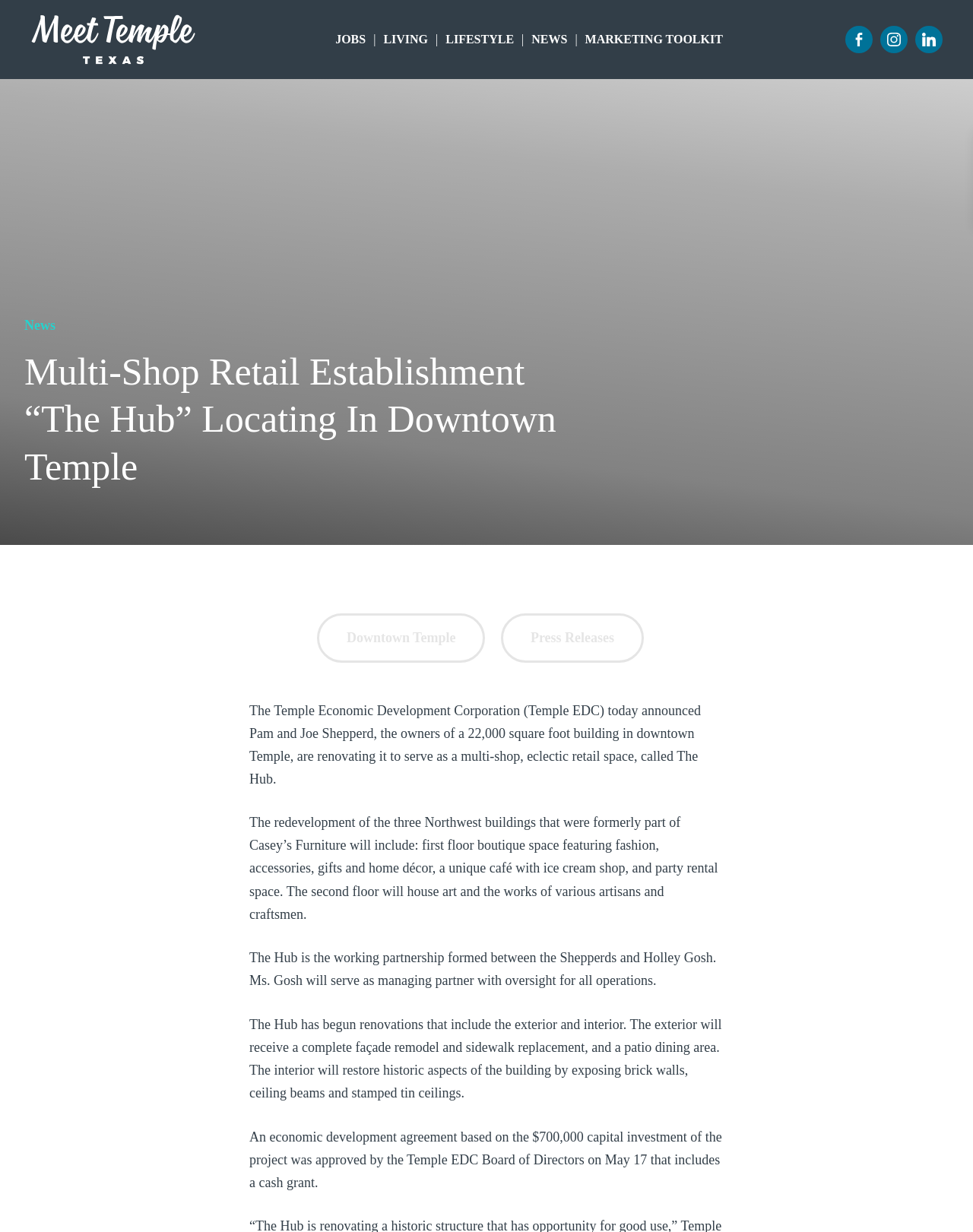Provide the text content of the webpage's main heading.

Multi-Shop Retail Establishment “The Hub” Locating In Downtown Temple